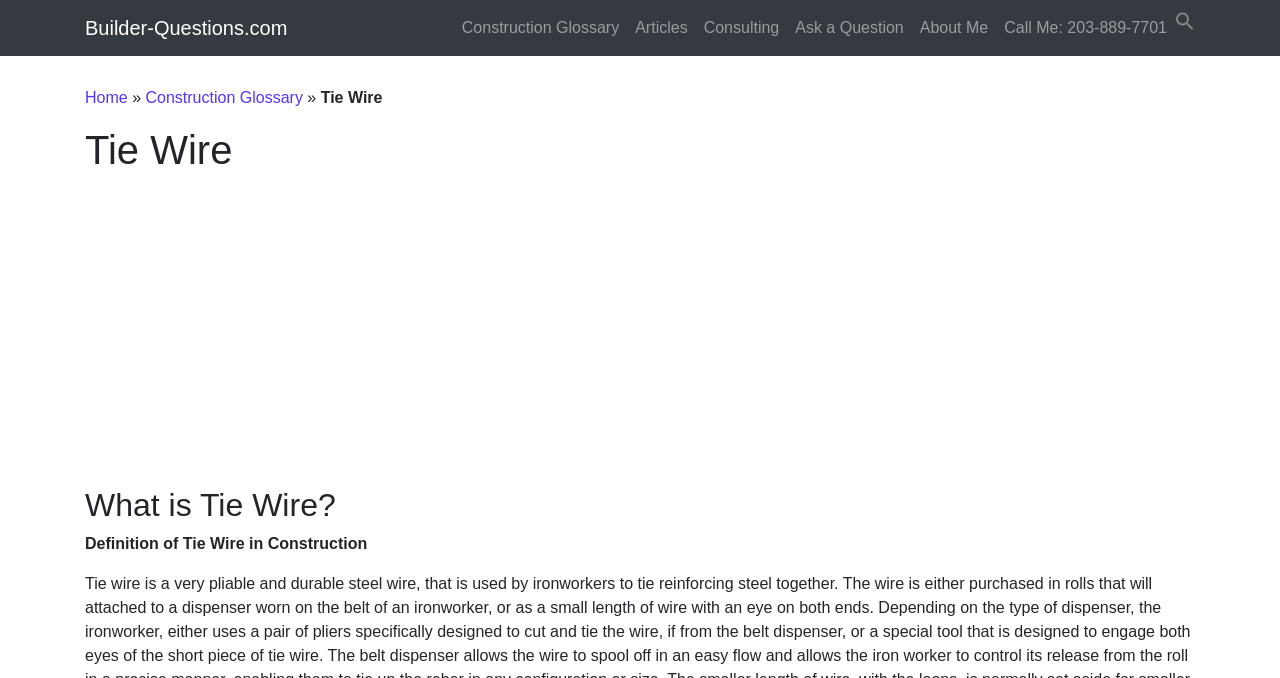Identify the bounding box coordinates for the UI element that matches this description: "Builder-Questions.com".

[0.066, 0.012, 0.224, 0.071]